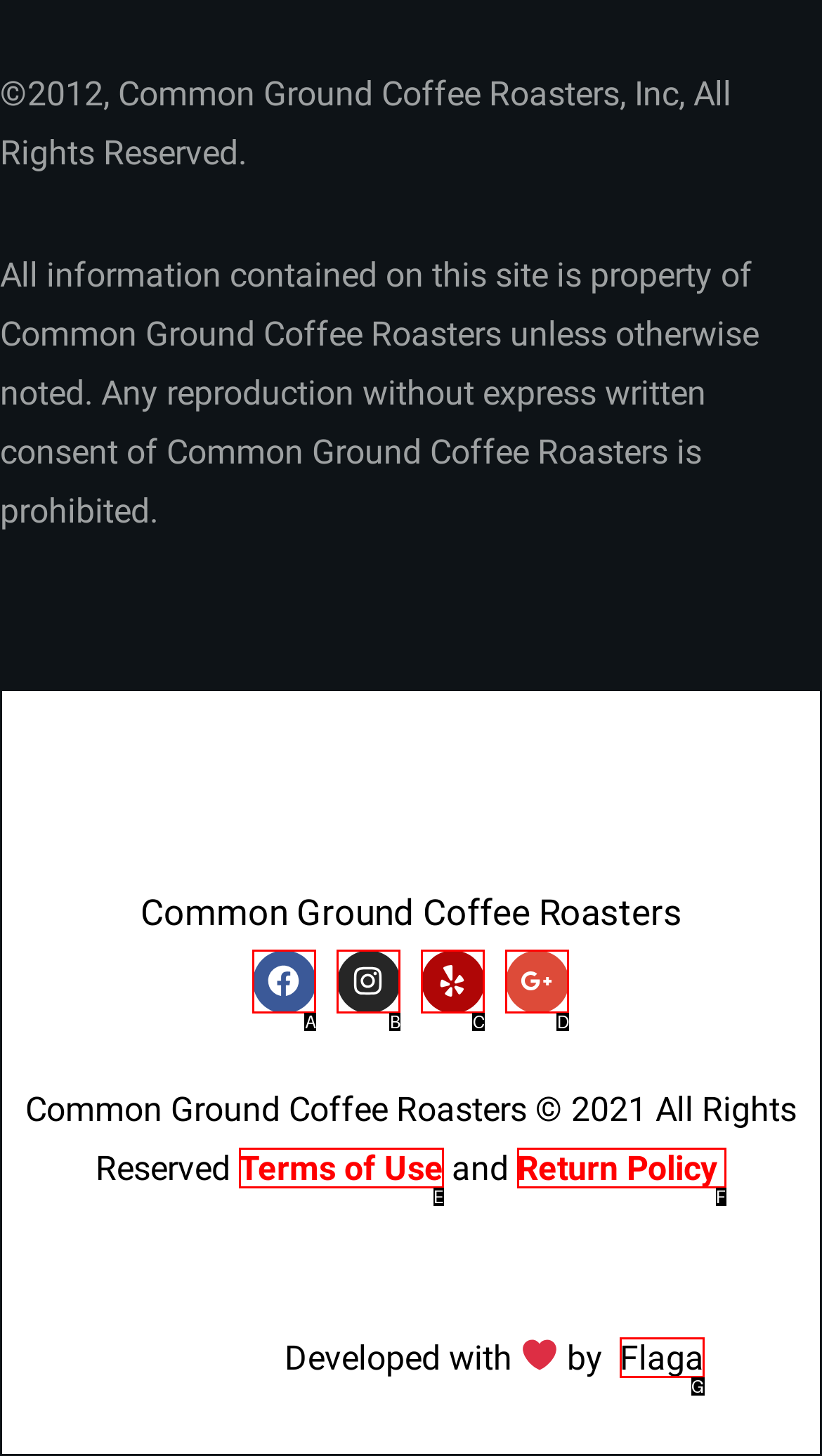Identify the UI element that best fits the description: Testimonials
Respond with the letter representing the correct option.

None